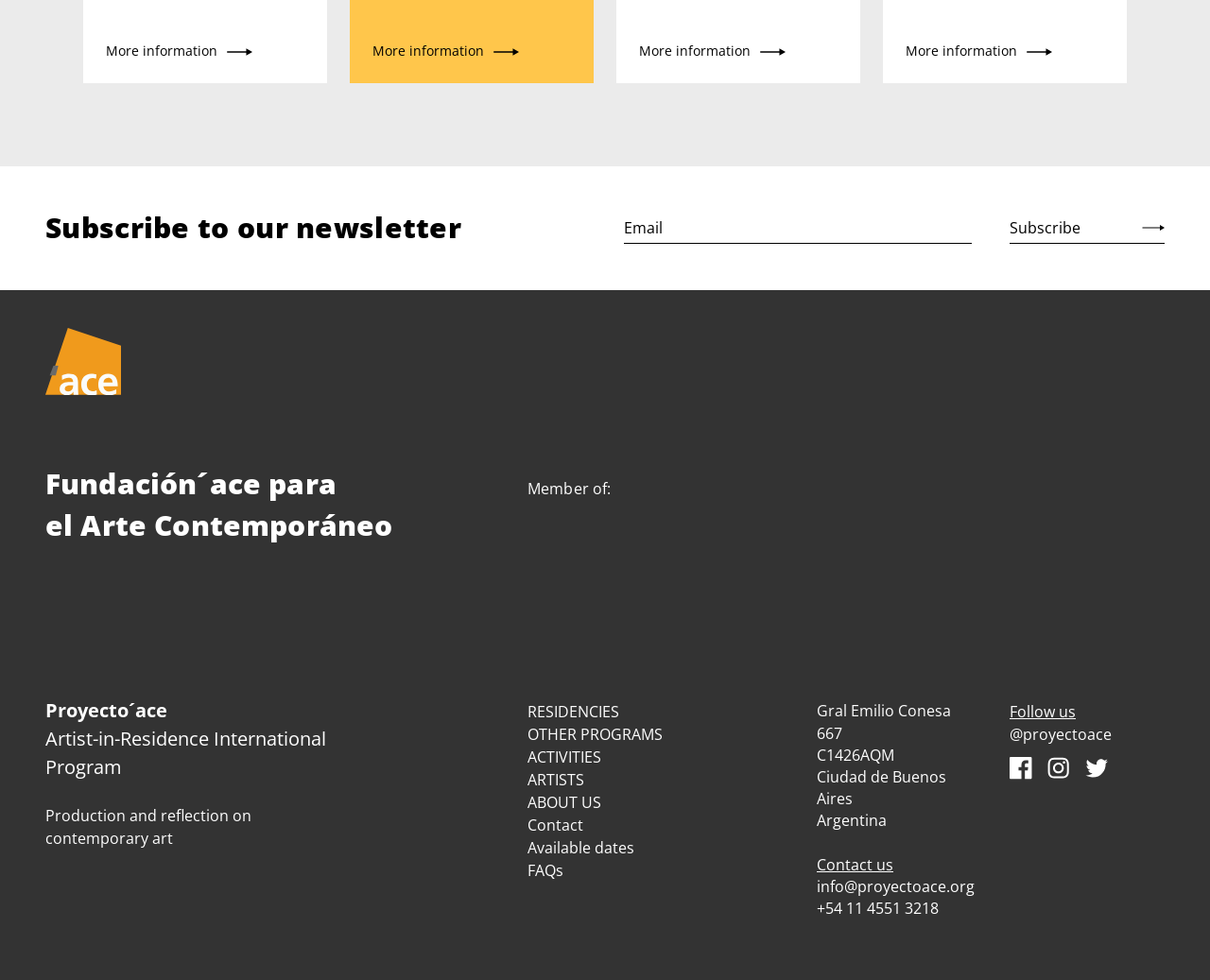Please locate the bounding box coordinates of the element that should be clicked to complete the given instruction: "Follow Proyecto Ace on social media".

[0.834, 0.739, 0.919, 0.76]